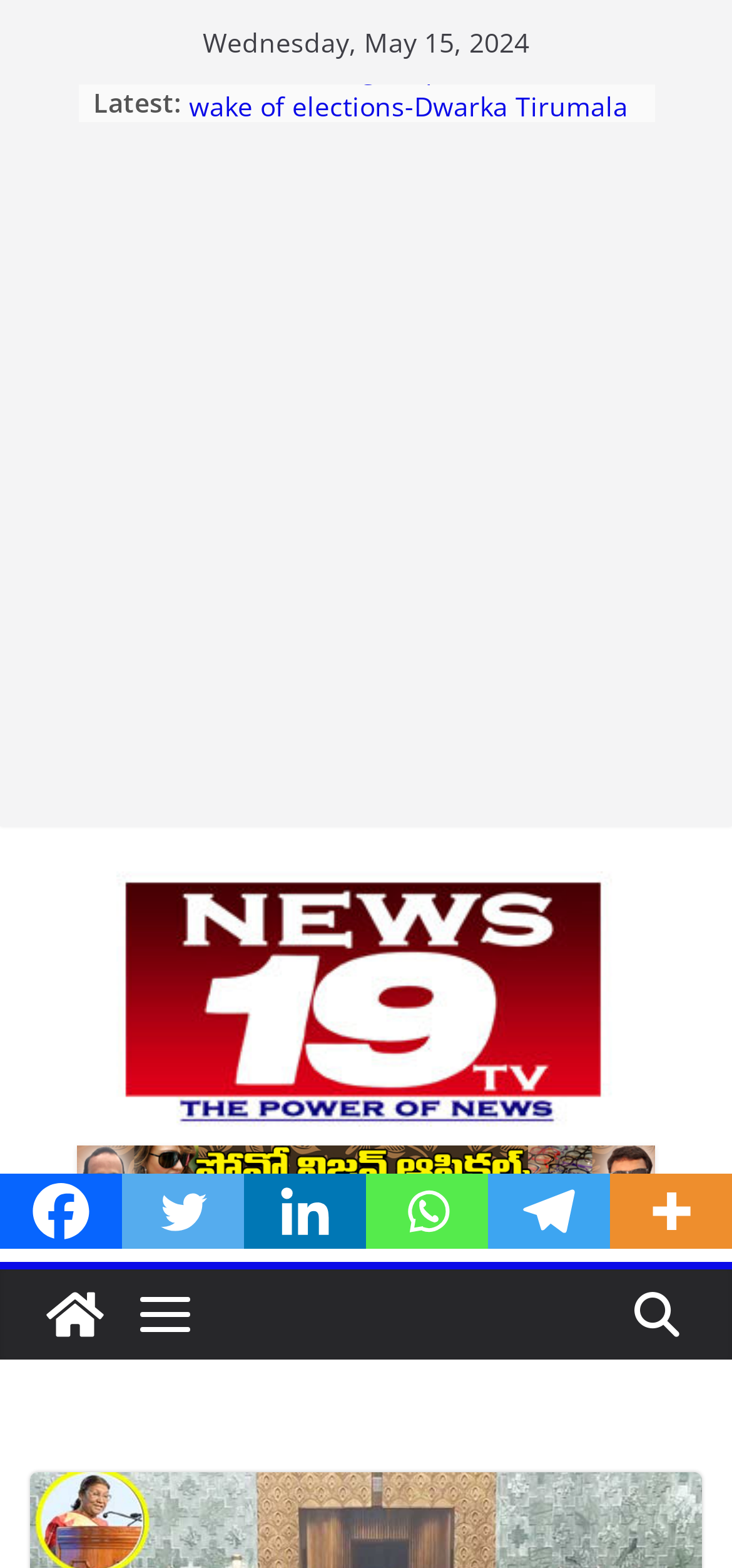Offer a comprehensive description of the webpage’s content and structure.

This webpage appears to be a news website, with a focus on Indian news and politics. At the top, there is a date displayed, "Wednesday, May 15, 2024", followed by a "Latest" section that lists several news articles. Each article is denoted by a bullet point and includes a brief summary of the news story. The articles are arranged vertically, with the most recent one at the top.

To the right of the "Latest" section, there is a large advertisement iframe that takes up a significant portion of the screen. Below the advertisement, there is a link to the website's homepage, "news19tv", accompanied by the website's logo.

At the bottom of the page, there are several social media links, including Facebook, Twitter, Linkedin, Whatsapp, Telegram, and More. Each link is represented by an icon, and they are arranged horizontally across the screen.

There are also several images scattered throughout the page, including the website's logo, social media icons, and possibly other graphics or images related to the news articles.